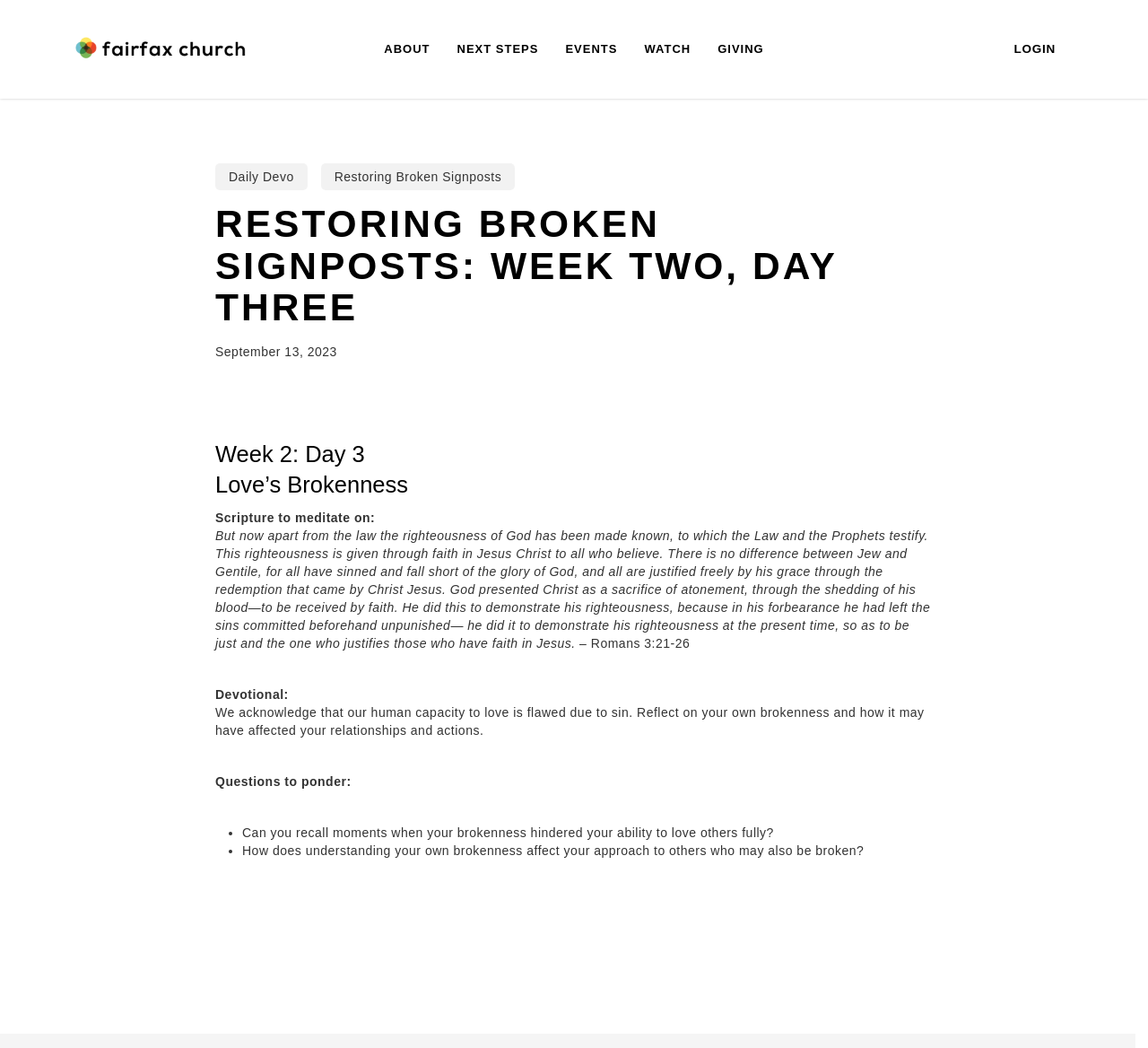Determine the bounding box coordinates of the section I need to click to execute the following instruction: "Click on the 'Fairfax Church' image". Provide the coordinates as four float numbers between 0 and 1, i.e., [left, top, right, bottom].

[0.062, 0.026, 0.219, 0.068]